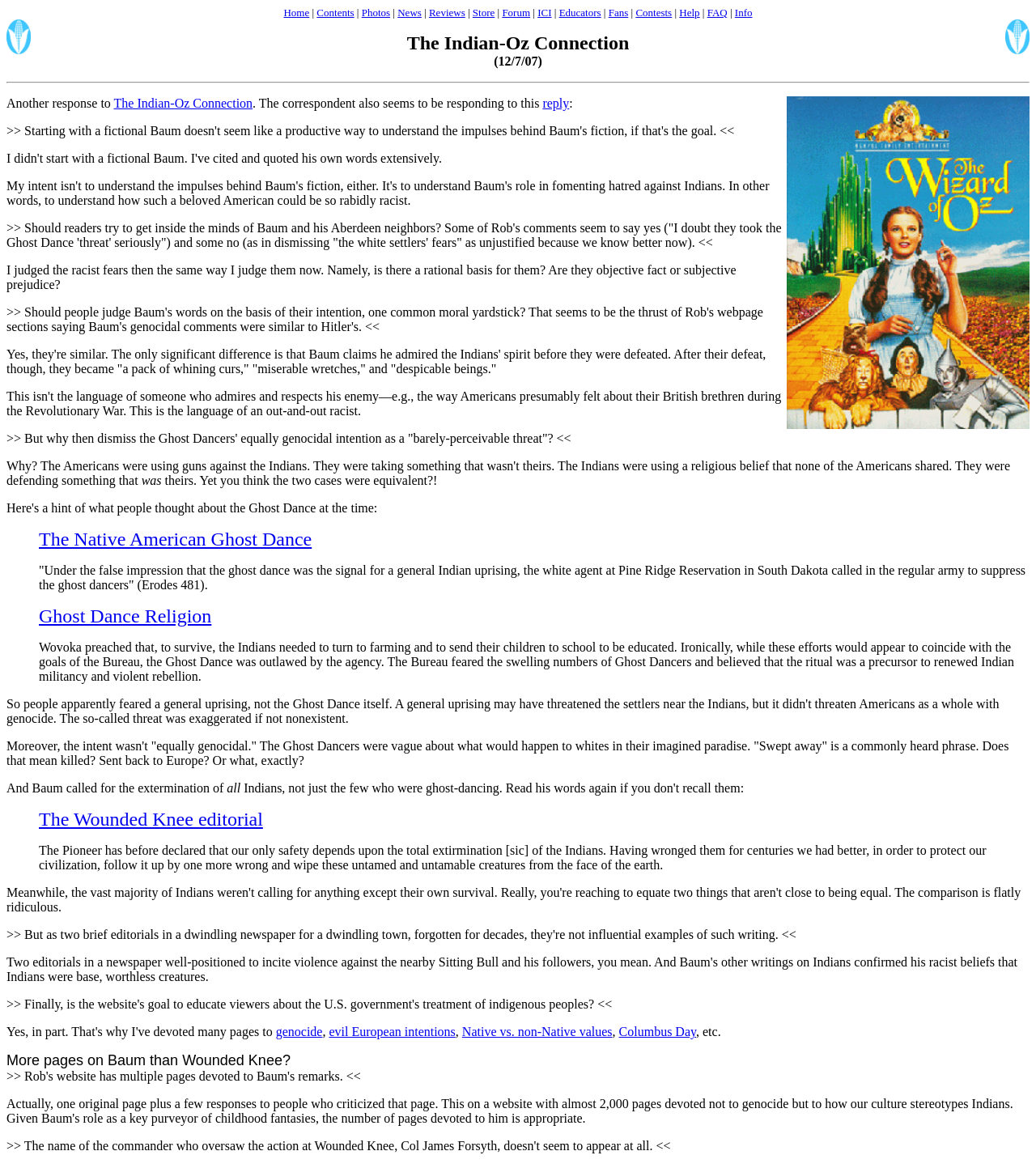Please locate the bounding box coordinates of the element that should be clicked to achieve the given instruction: "Read about The Native American Ghost Dance".

[0.038, 0.453, 0.301, 0.471]